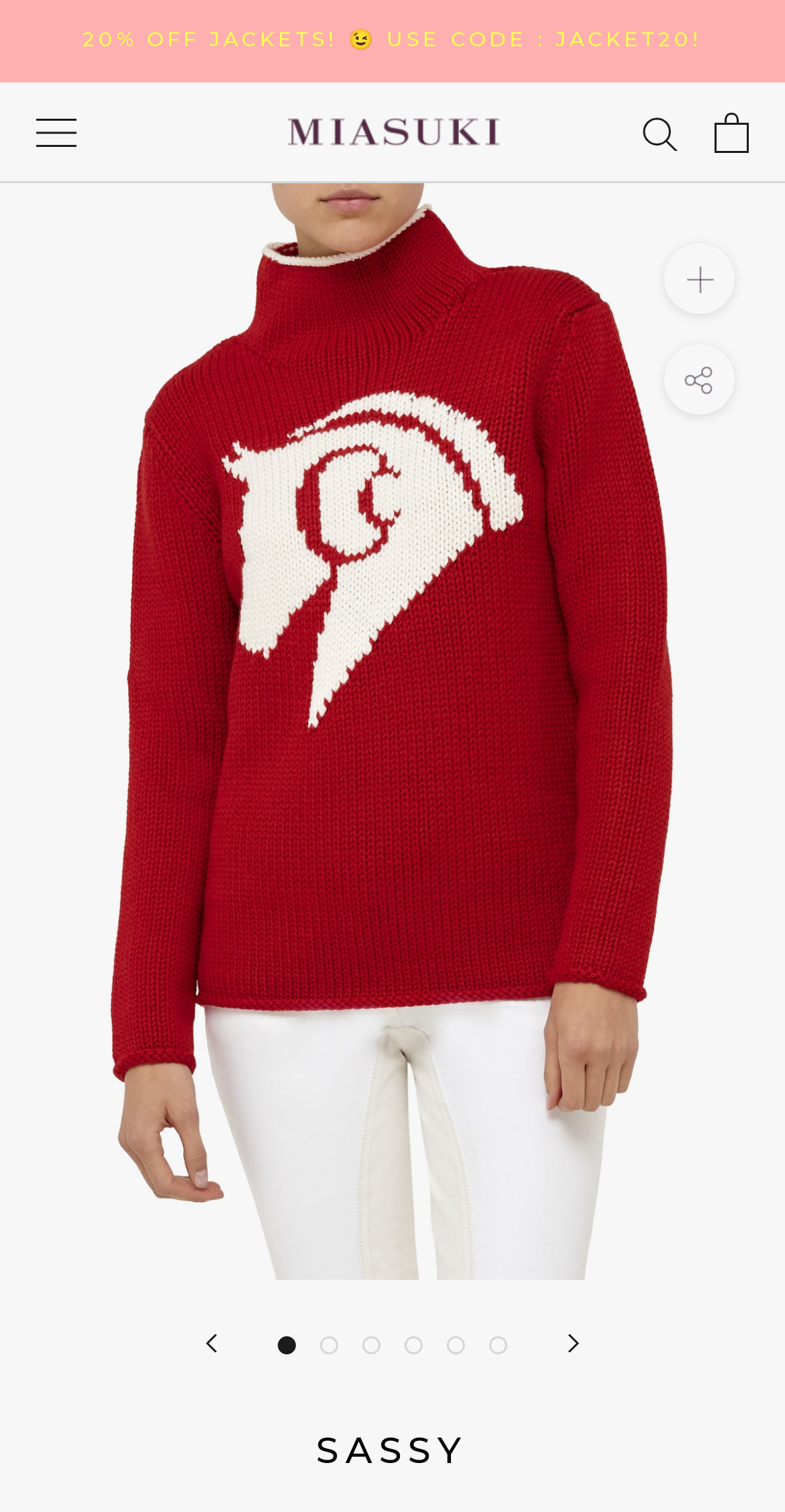What is the name of the product?
Analyze the screenshot and provide a detailed answer to the question.

I found the name of the product by examining the generic element with the repeated text 'Sassy' and an associated image with the same name, which implies that it is the product name.